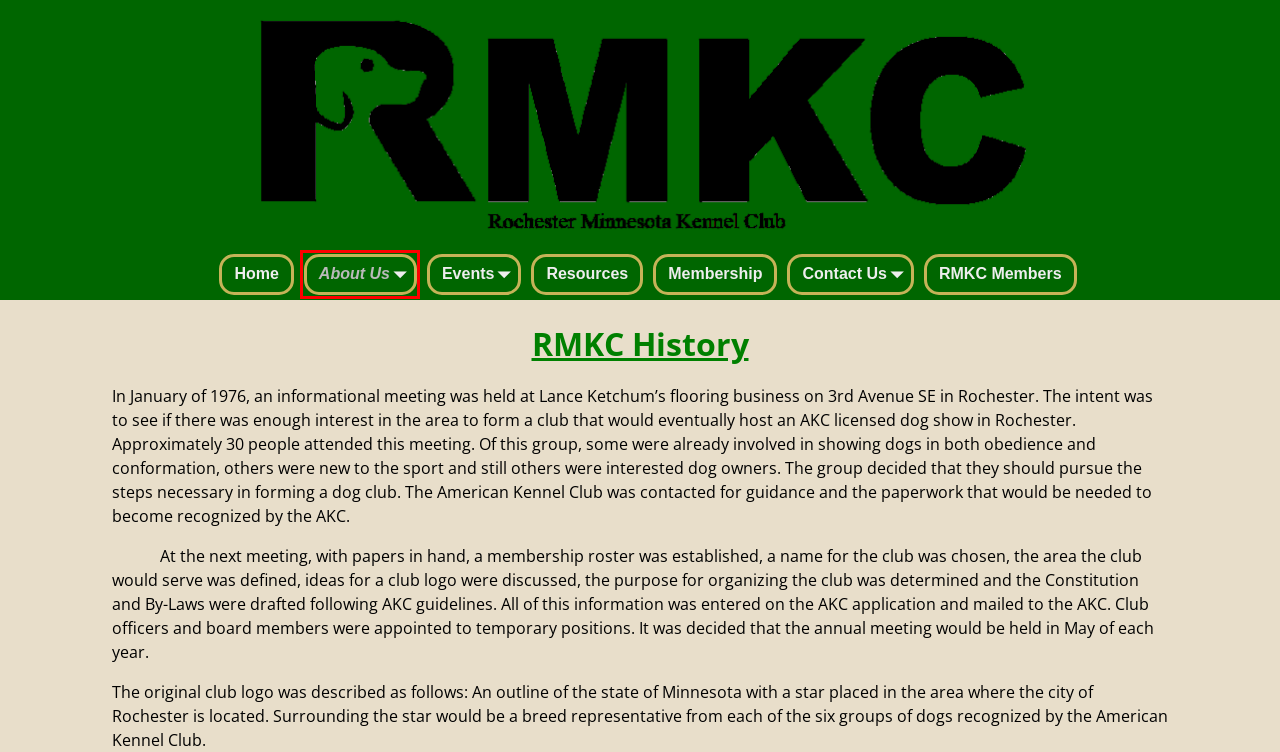Consider the screenshot of a webpage with a red bounding box and select the webpage description that best describes the new page that appears after clicking the element inside the red box. Here are the candidates:
A. Resources – Rochester Minnesota Kennel Club
B. Log In ‹ Rochester Minnesota Kennel Club — WordPress
C. Membership – Rochester Minnesota Kennel Club
D. RMKC Members – Rochester Minnesota Kennel Club
E. Rochester Minnesota Kennel Club – All Breeds Kennel Club
F. Events – Rochester Minnesota Kennel Club
G. About Us – Rochester Minnesota Kennel Club
H. Contact Us – Rochester Minnesota Kennel Club

G